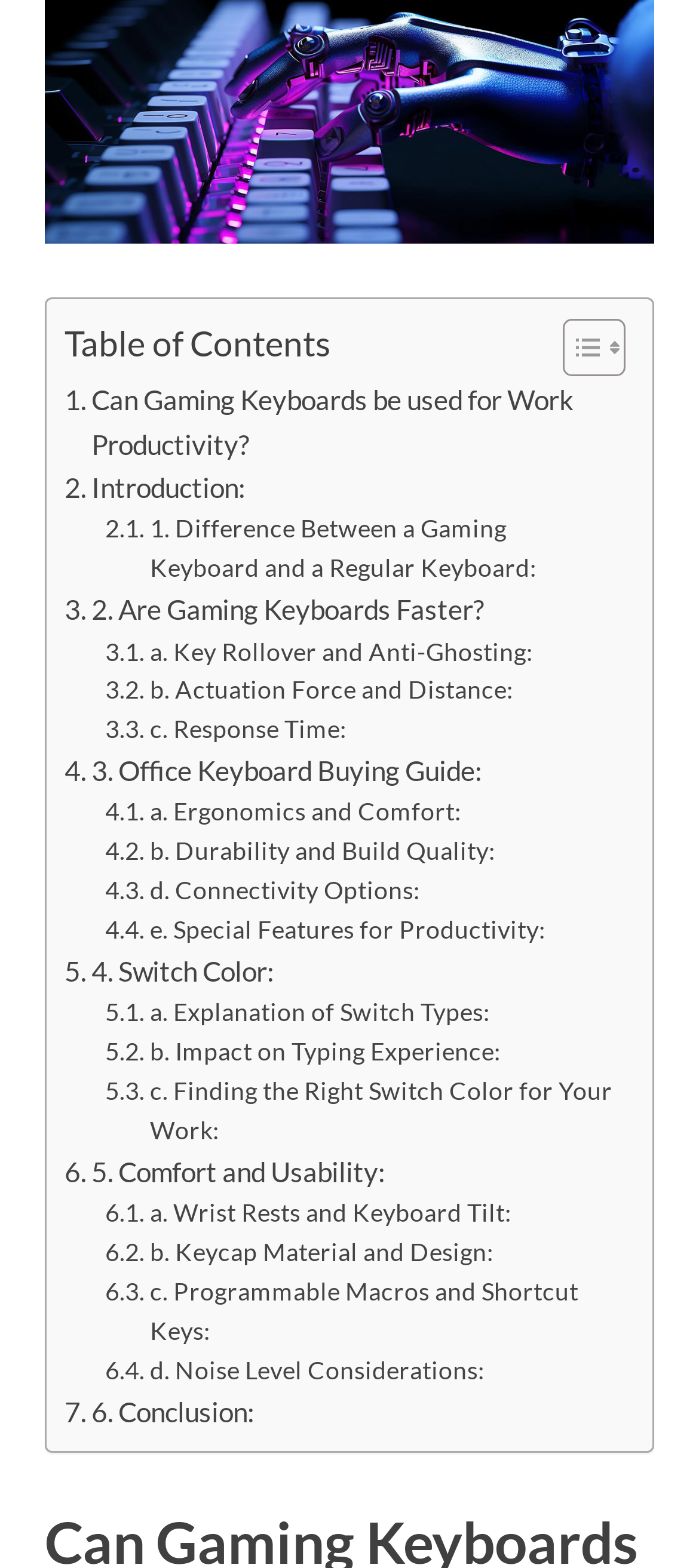Please predict the bounding box coordinates (top-left x, top-left y, bottom-right x, bottom-right y) for the UI element in the screenshot that fits the description: a. Ergonomics and Comfort:

[0.151, 0.506, 0.66, 0.531]